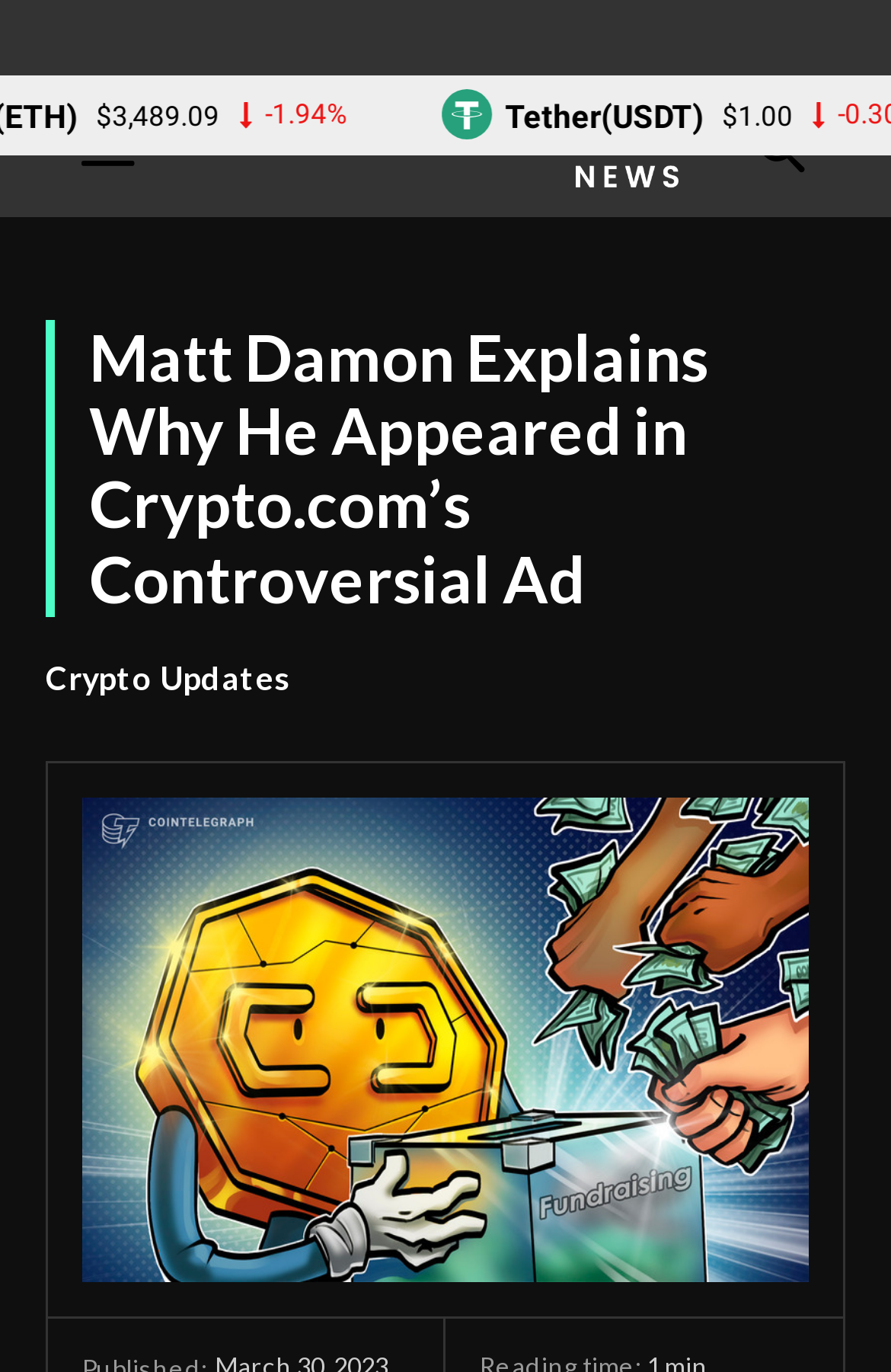What is the logo of the website?
Utilize the information in the image to give a detailed answer to the question.

The logo of the website is located at the top left corner of the webpage, and it is an image element with a bounding box of [0.249, 0.074, 0.762, 0.149].